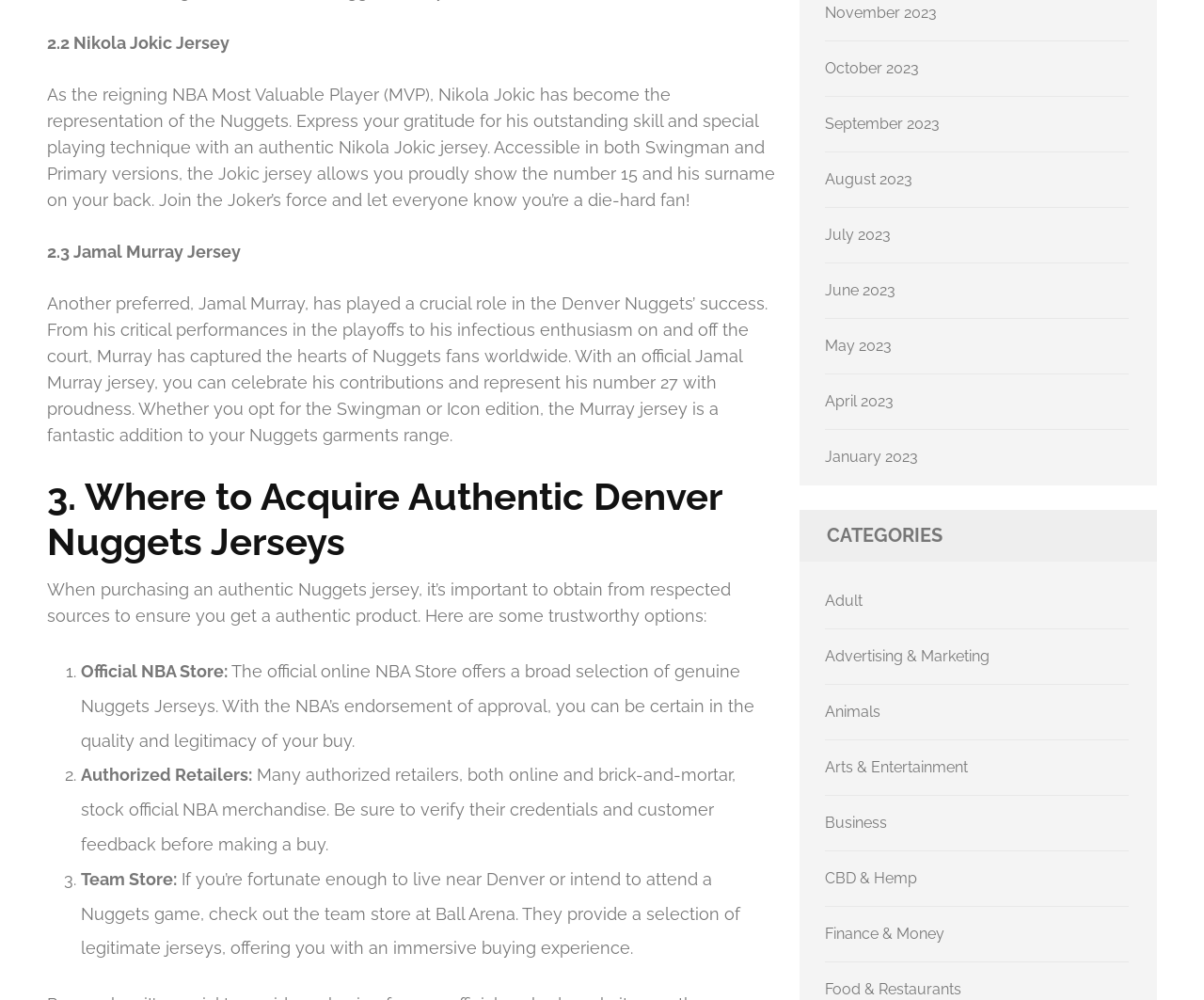Please identify the bounding box coordinates of the region to click in order to complete the task: "Copy link". The coordinates must be four float numbers between 0 and 1, specified as [left, top, right, bottom].

None